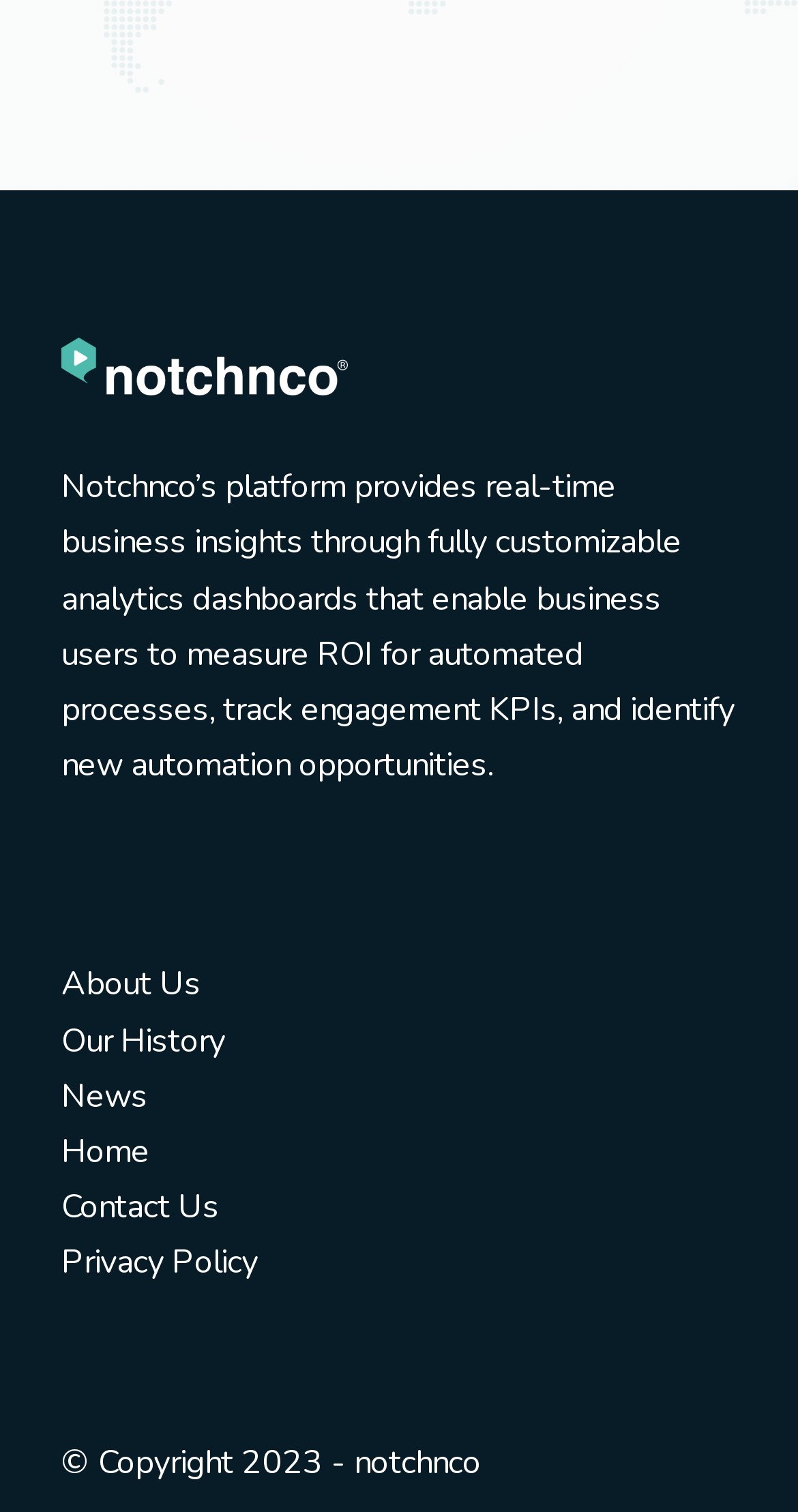Identify the coordinates of the bounding box for the element that must be clicked to accomplish the instruction: "go to Home".

[0.077, 0.747, 0.187, 0.777]